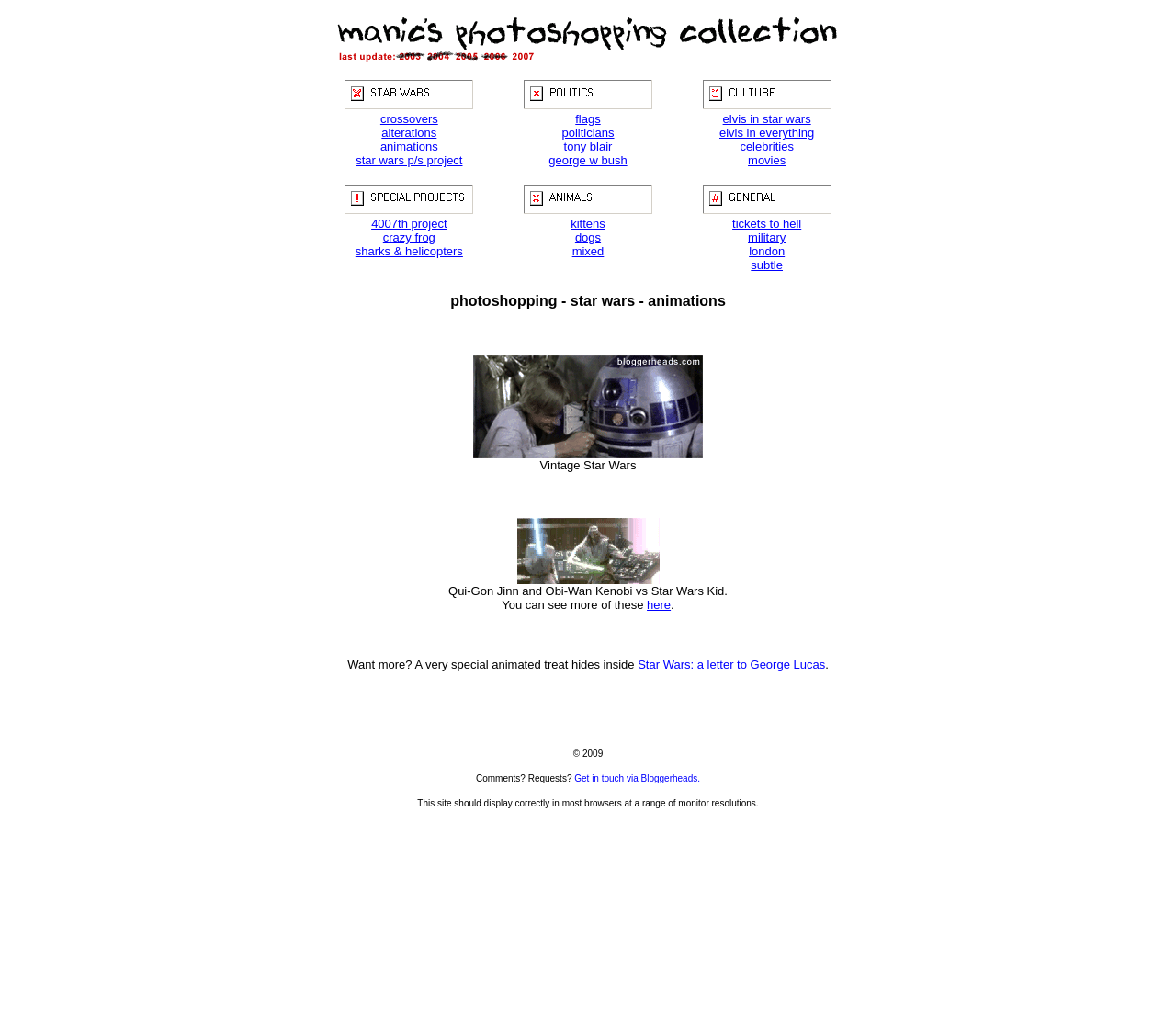Please answer the following question using a single word or phrase: 
What is the title of the animated treat mentioned in the webpage?

Star Wars: a letter to George Lucas